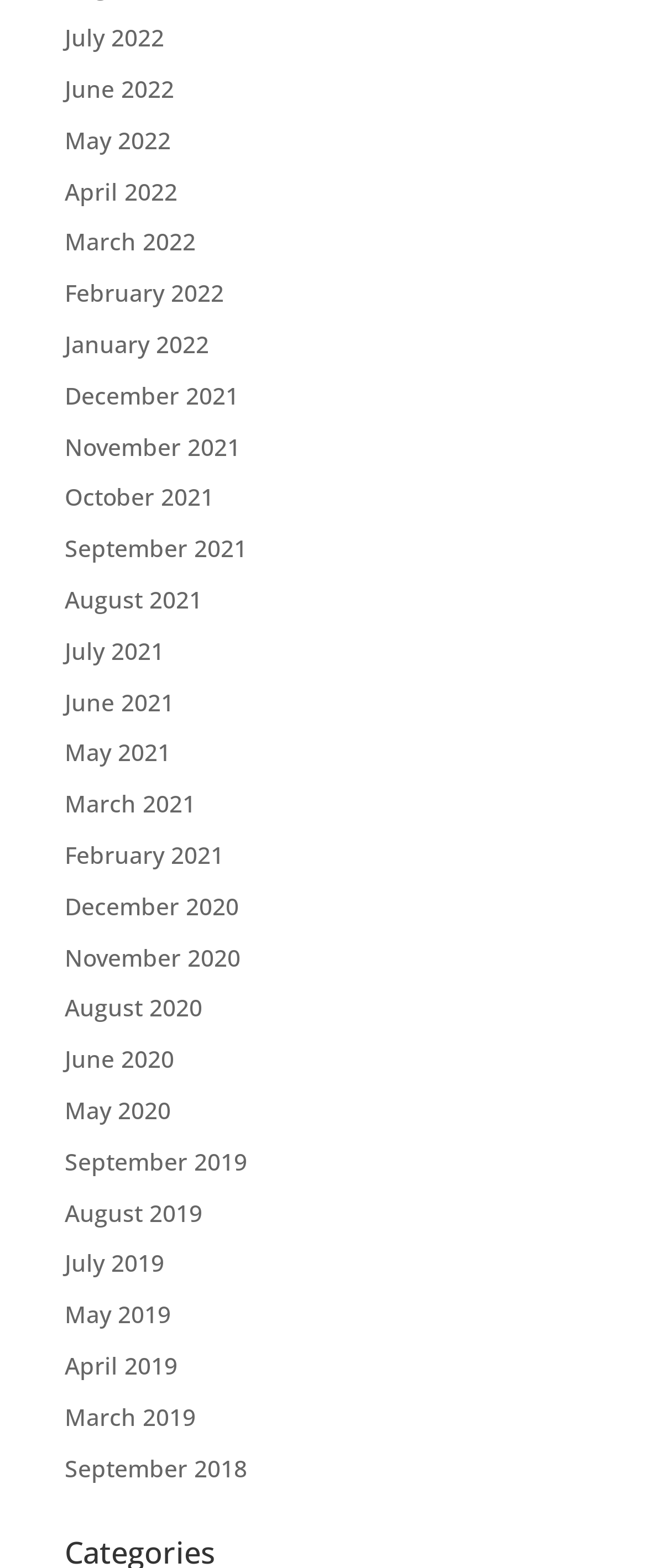Give a one-word or short phrase answer to this question: 
What is the most recent month listed?

July 2022